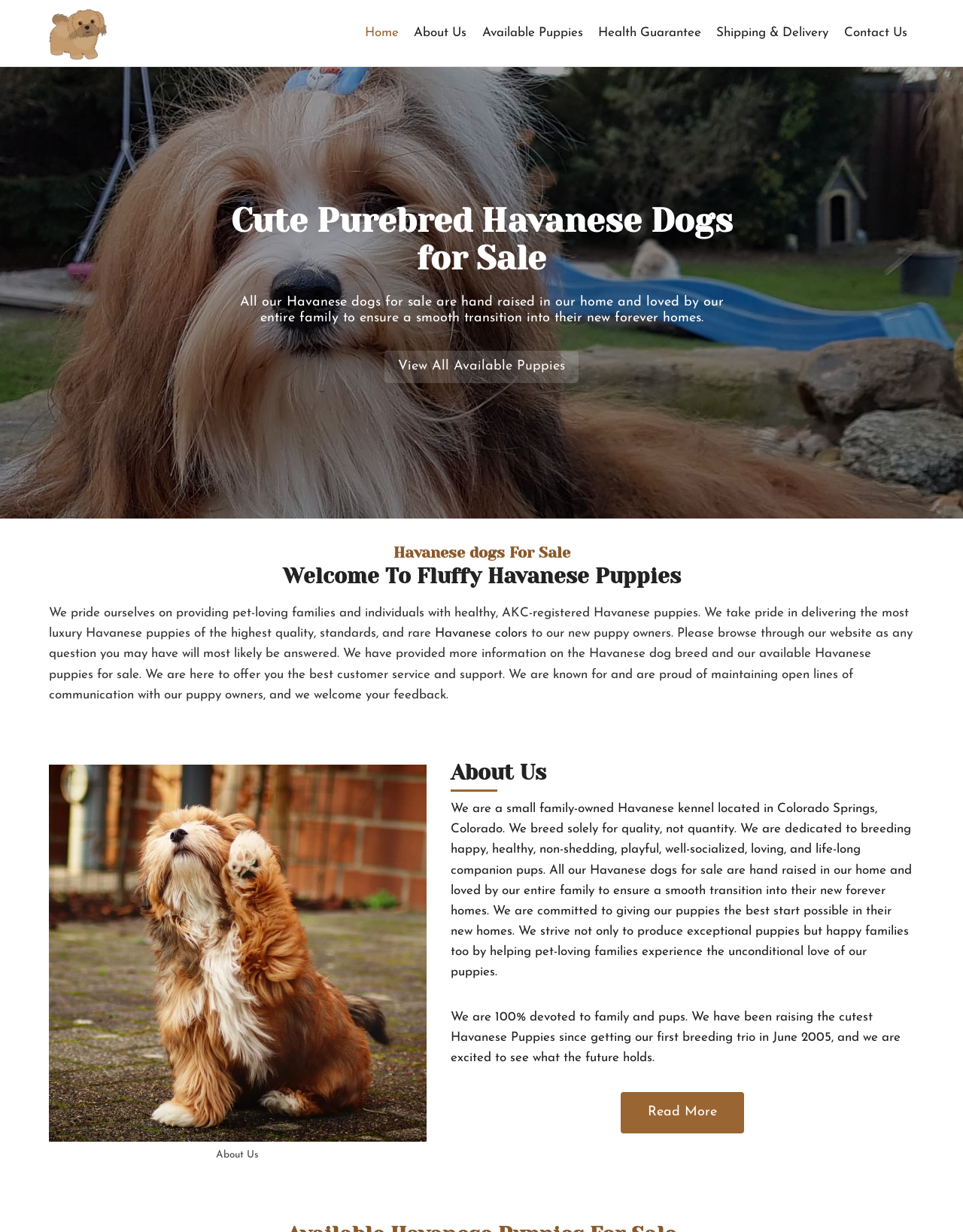Identify and provide the title of the webpage.

Cute Purebred Havanese Dogs for Sale